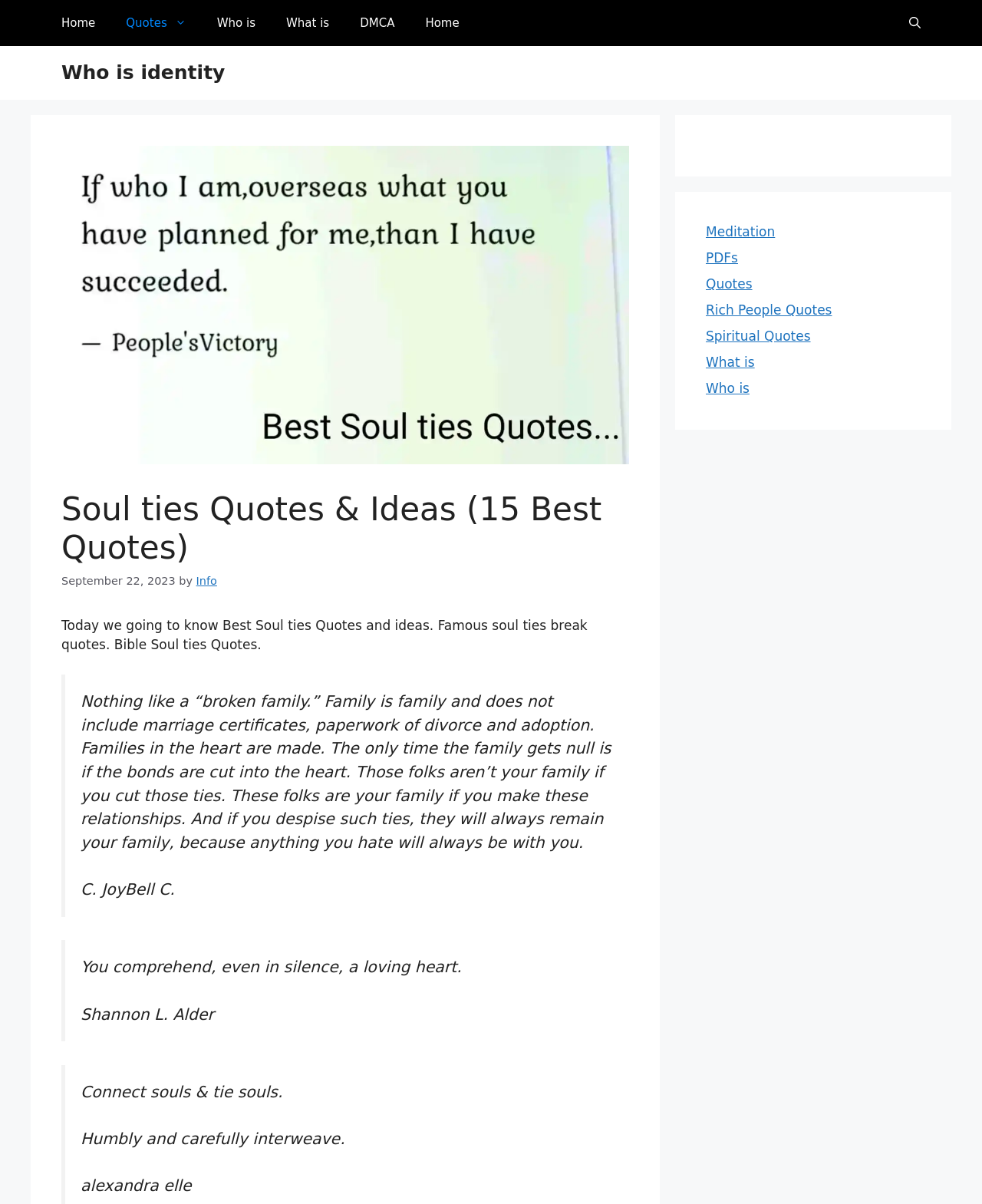Respond to the question below with a single word or phrase:
What is the purpose of the link 'Open Search Bar'?

To open a search bar